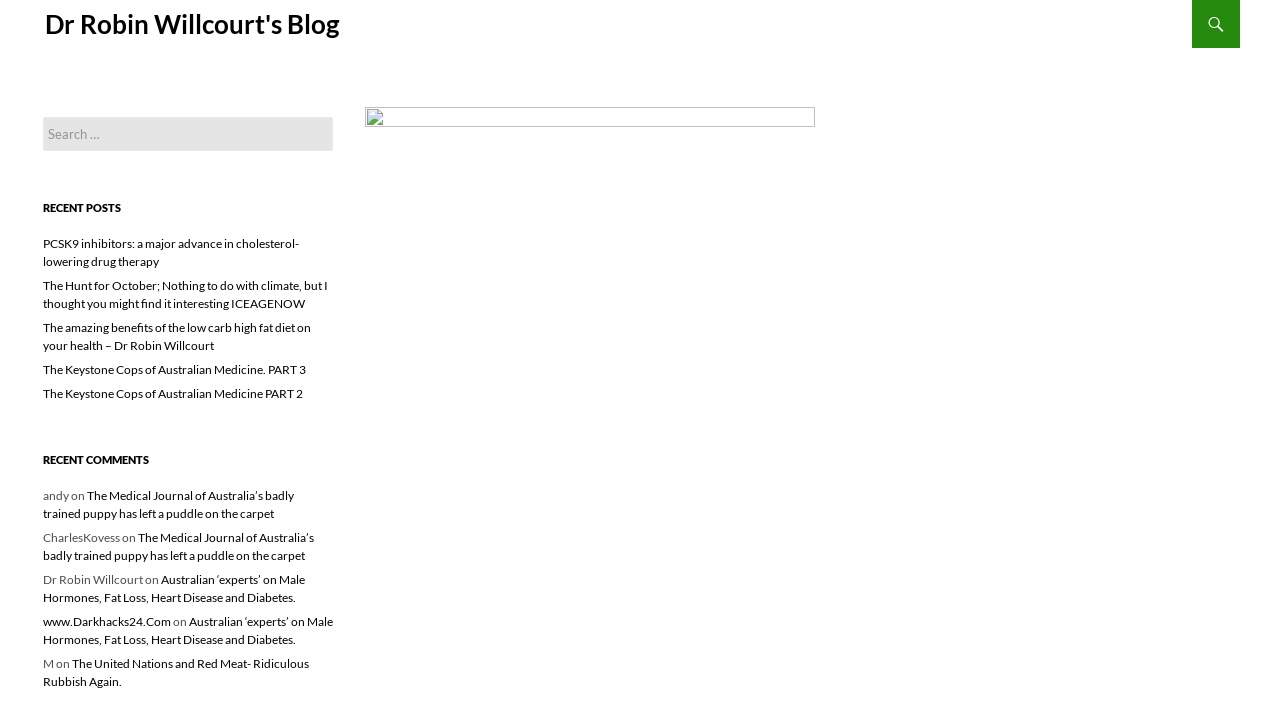Find the bounding box coordinates for the UI element that matches this description: "Skip to content".

[0.28, 0.0, 0.371, 0.023]